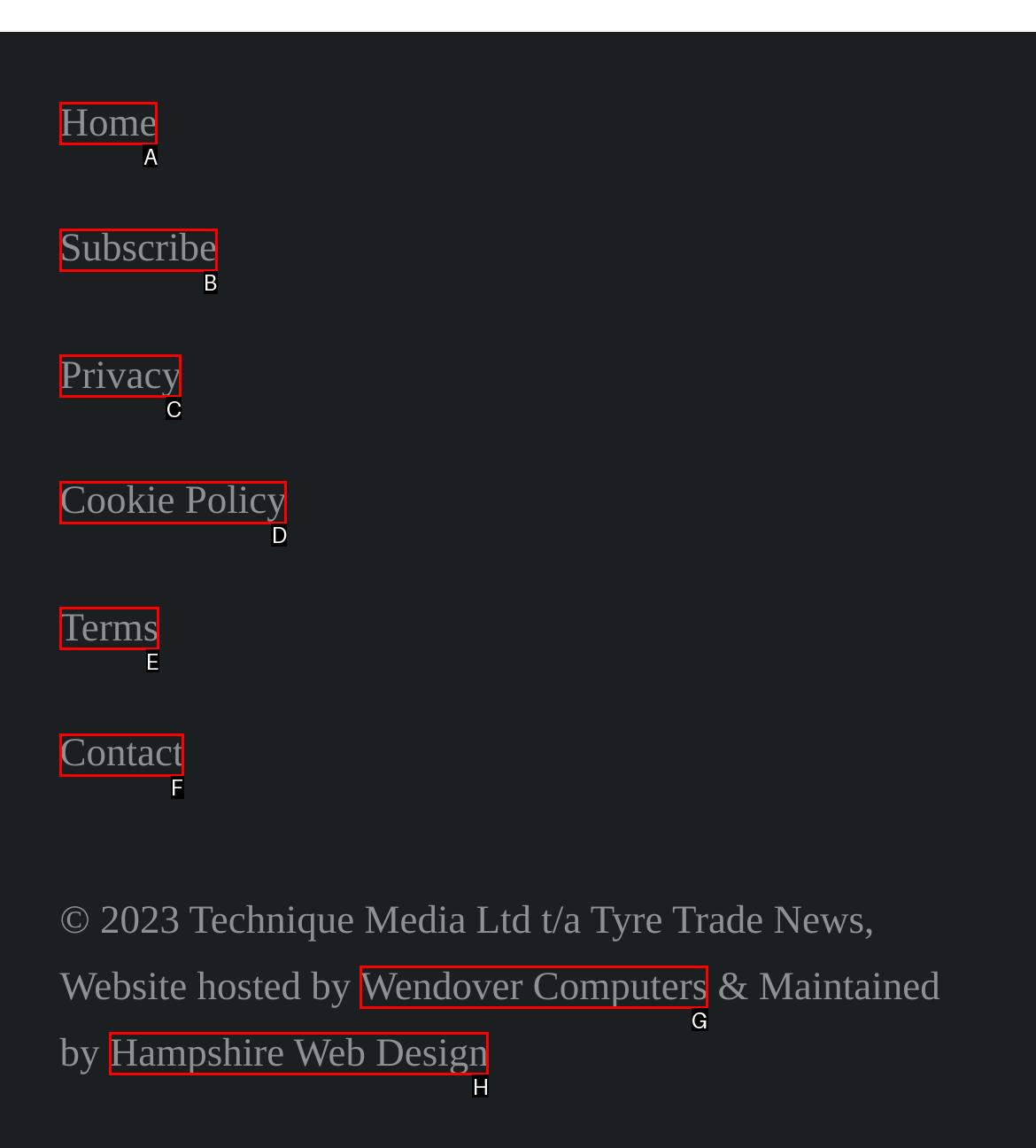Given the description: Hampshire Web Design, identify the corresponding option. Answer with the letter of the appropriate option directly.

H